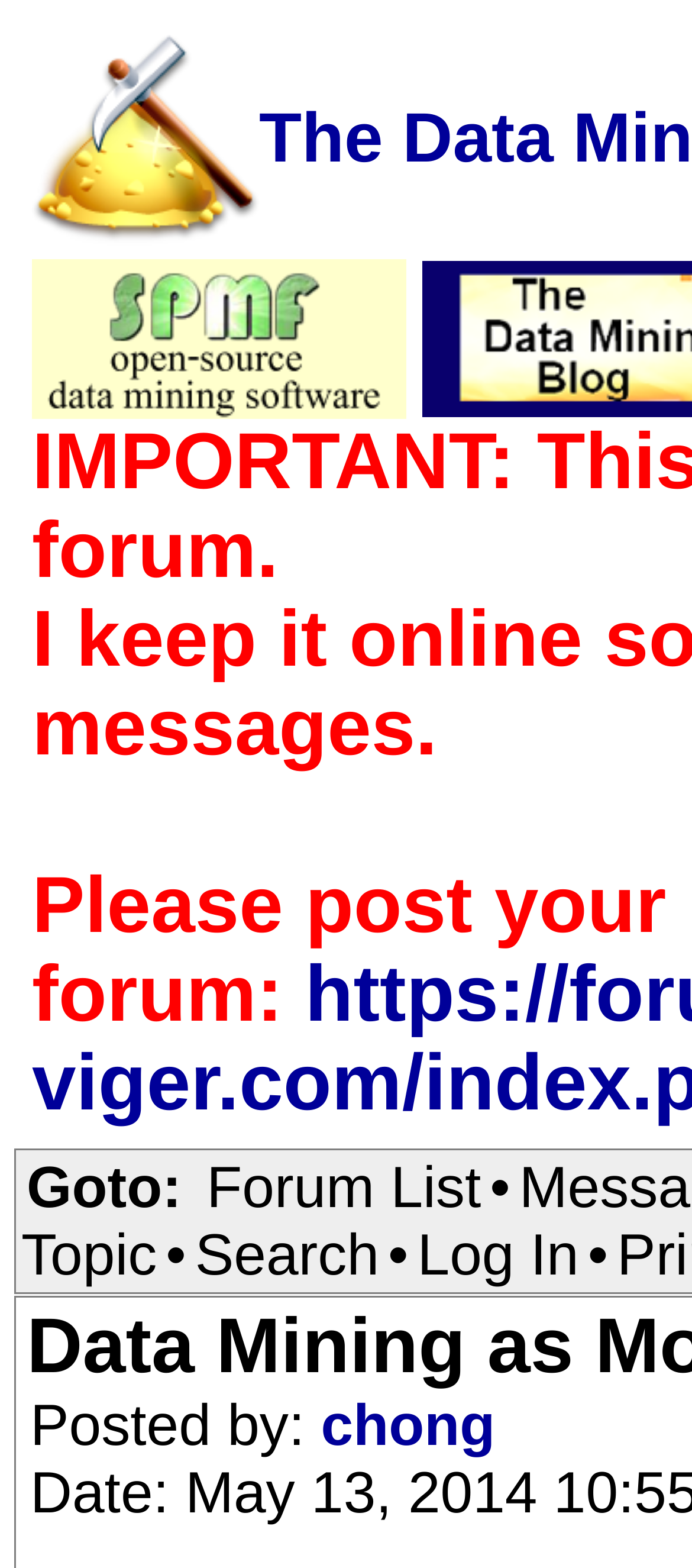What is the text above the 'Forum List' link? Please answer the question using a single word or phrase based on the image.

Goto: